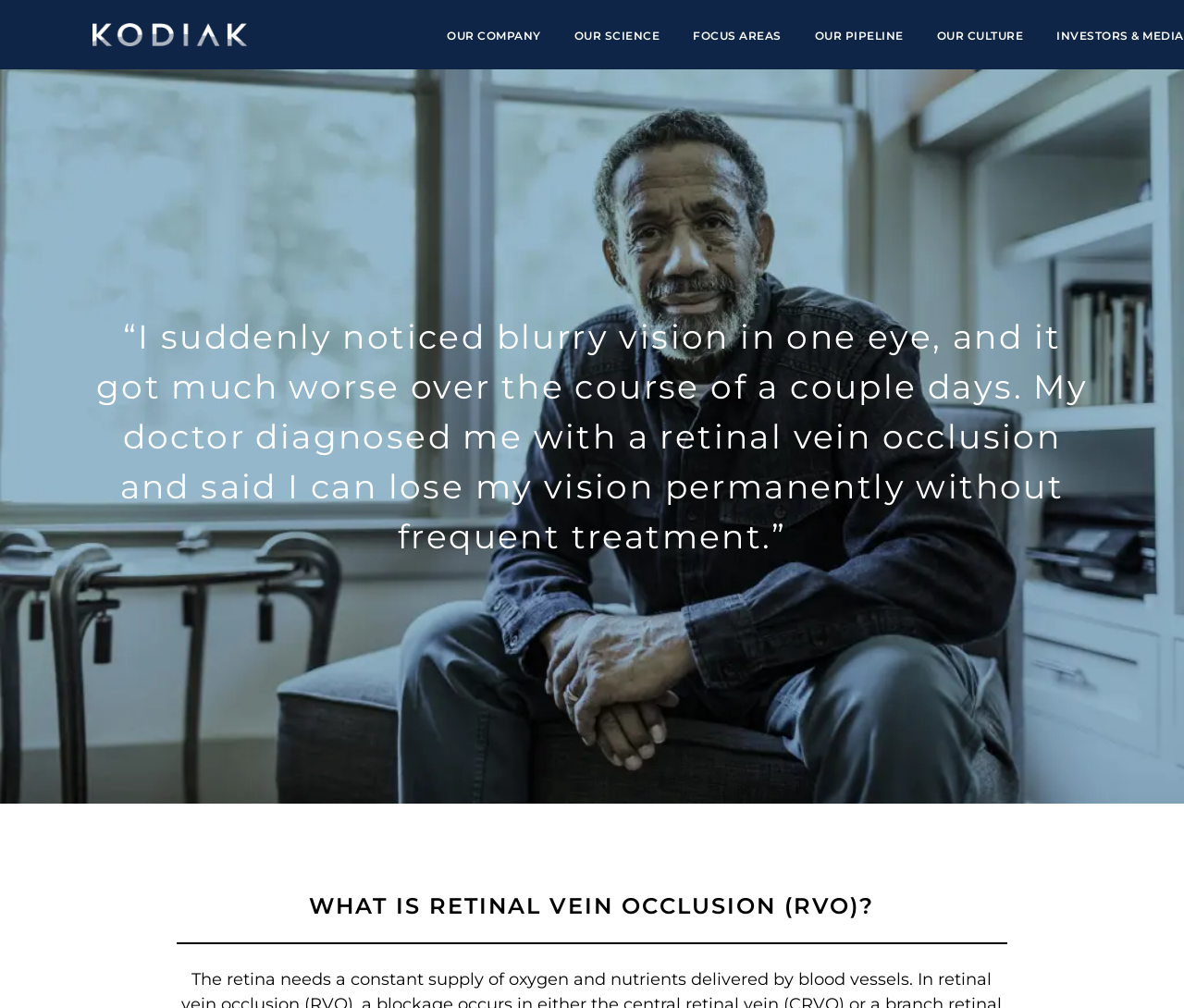Please identify the primary heading on the webpage and return its text.

“I suddenly noticed blurry vision in one eye, and it got much worse over the course of a couple days. My doctor diagnosed me with a retinal vein occlusion and said I can lose my vision permanently without frequent treatment.”